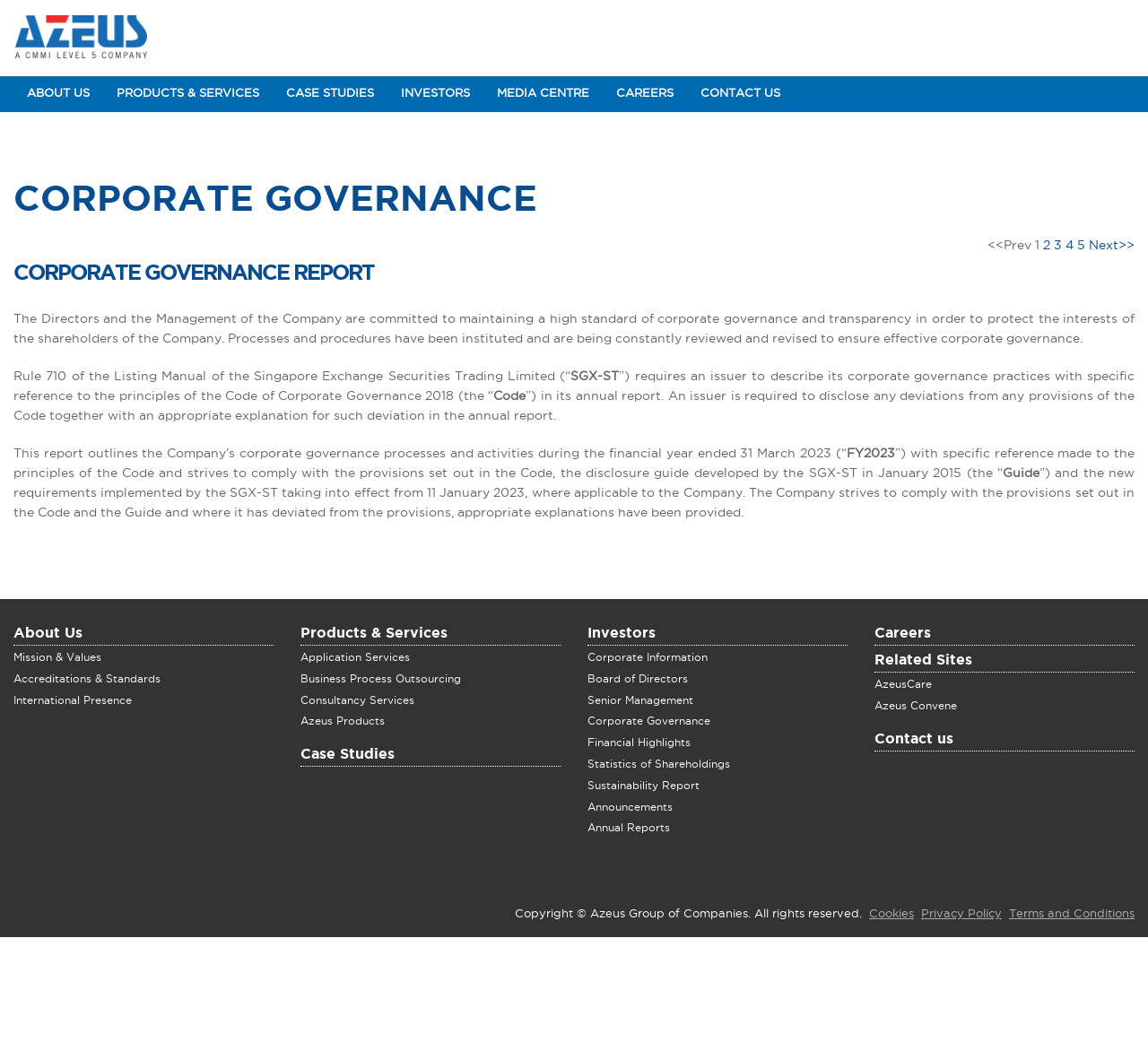Please provide a comprehensive response to the question based on the details in the image: What is the purpose of the Corporate Governance Report?

The purpose of the Corporate Governance Report is to describe the company's corporate governance practices with specific reference to the principles of the Code of Corporate Governance 2018, as required by Rule 710 of the Listing Manual of the Singapore Exchange Securities Trading Limited.